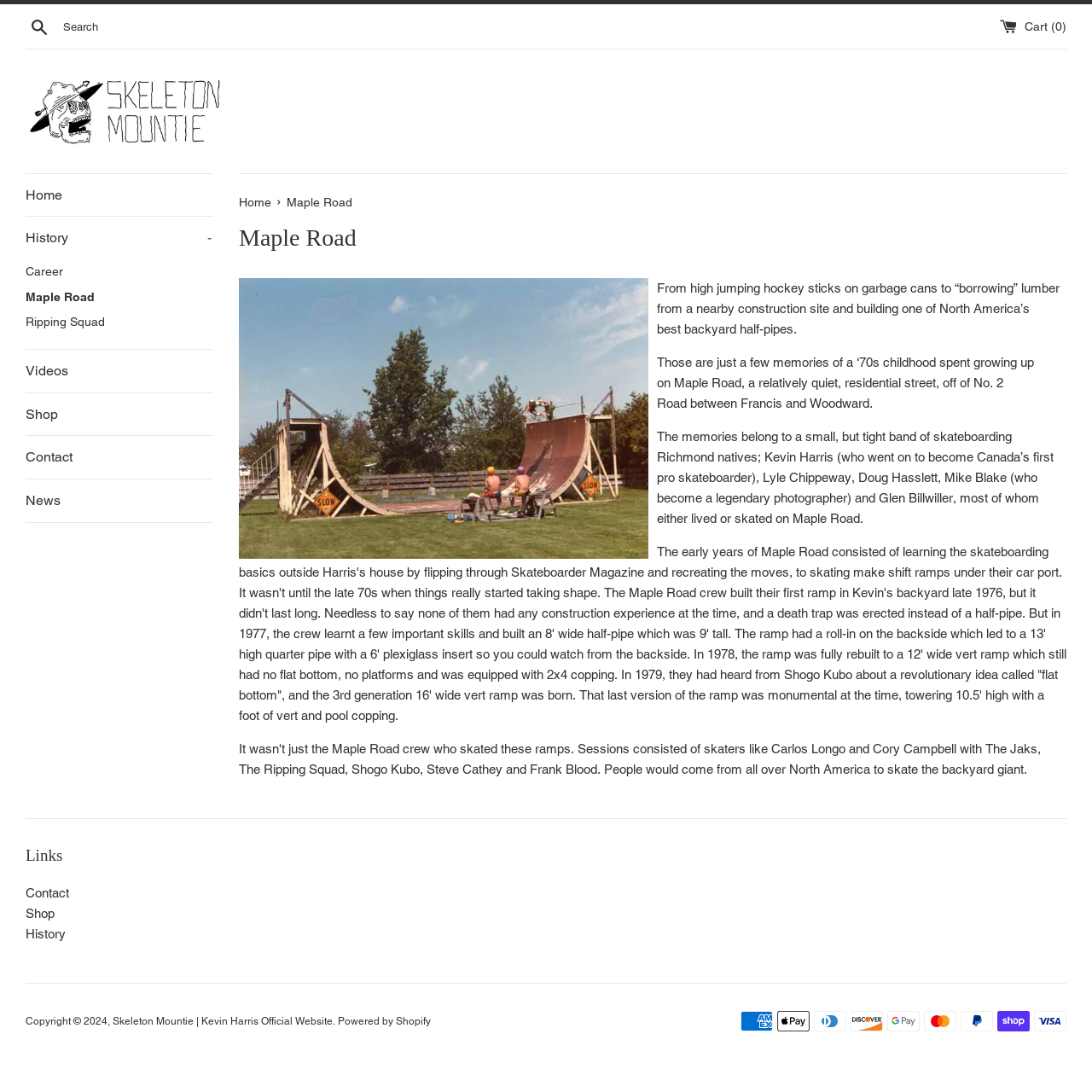Locate the bounding box coordinates of the area where you should click to accomplish the instruction: "Book an appointment".

None